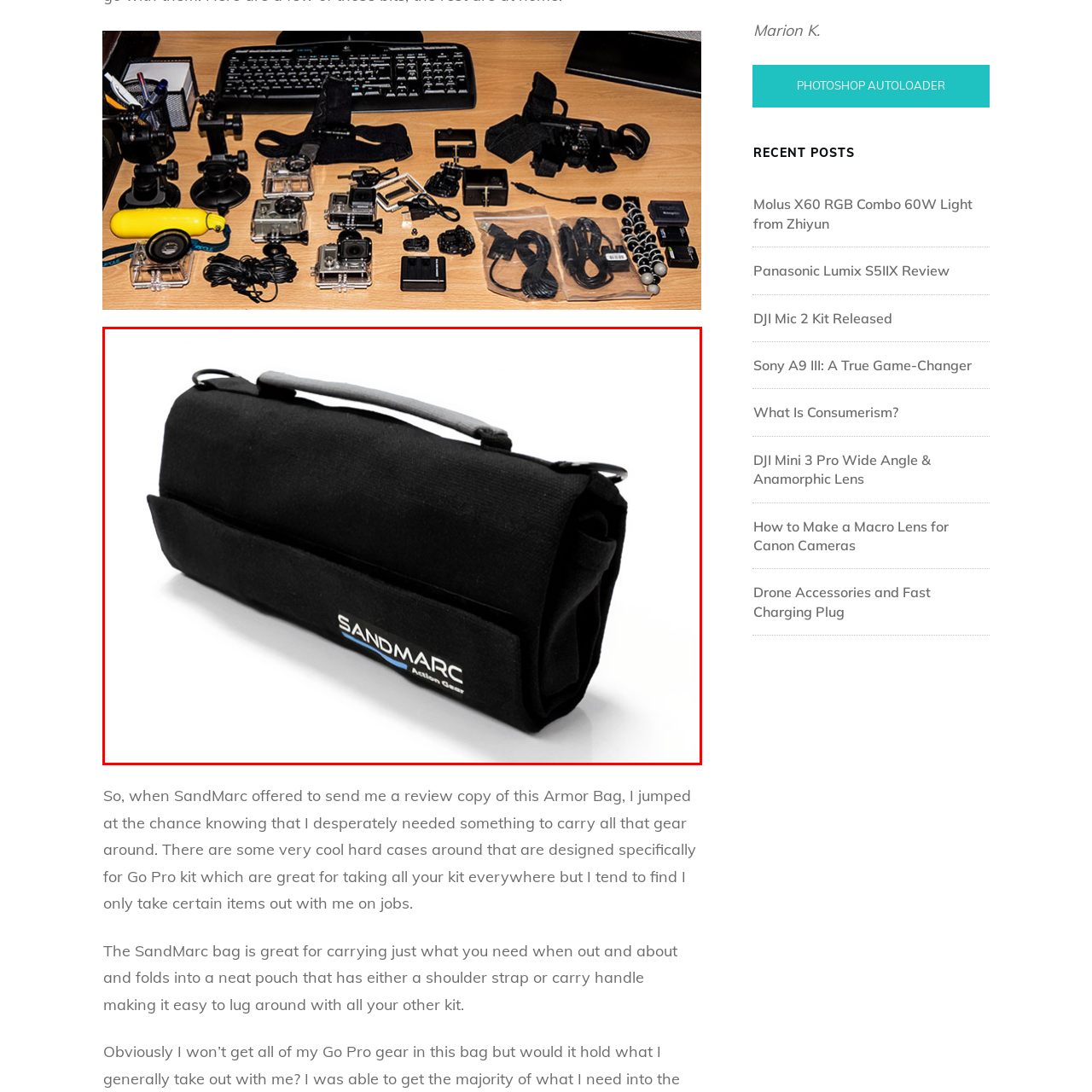Describe in detail the visual content enclosed by the red bounding box.

The image showcases the SandMarc Armor Bag, a compact and versatile carrying solution designed for action gear. The bag is primarily black, featuring a streamlined, cylindrical shape with a decorative gray handle on top for easy transport. The distinct SandMarc logo is prominently displayed on the side, emphasizing its high-quality branding. Its design allows it to function effectively as a portable storage option, making it an ideal choice for users who need to transport GoPro equipment or similar gear securely while on the go. This bag is particularly well-suited for outdoor adventures, offering both convenience and style in one efficient package.